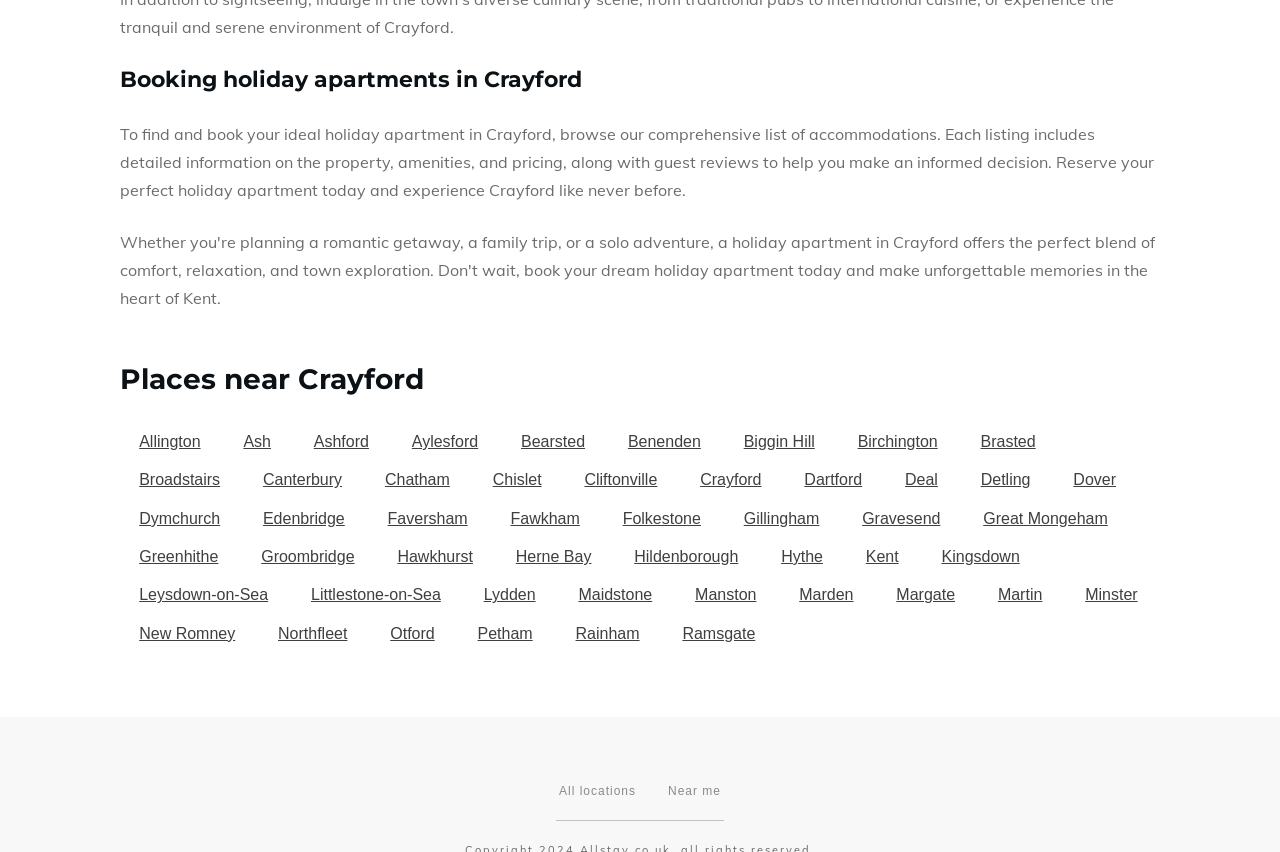Predict the bounding box of the UI element based on this description: "Cliftonville".

[0.442, 0.541, 0.529, 0.586]